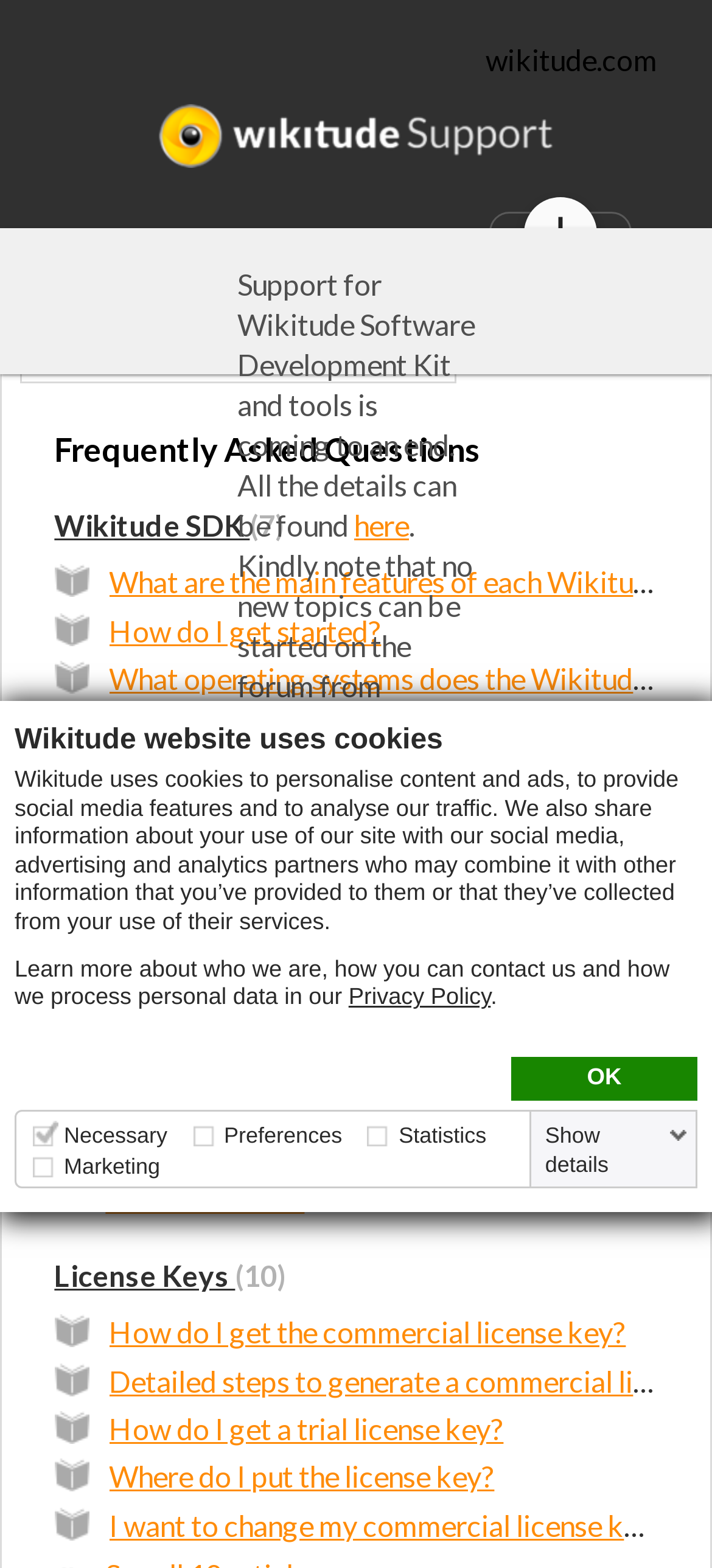Kindly determine the bounding box coordinates of the area that needs to be clicked to fulfill this instruction: "Explore the blog".

None